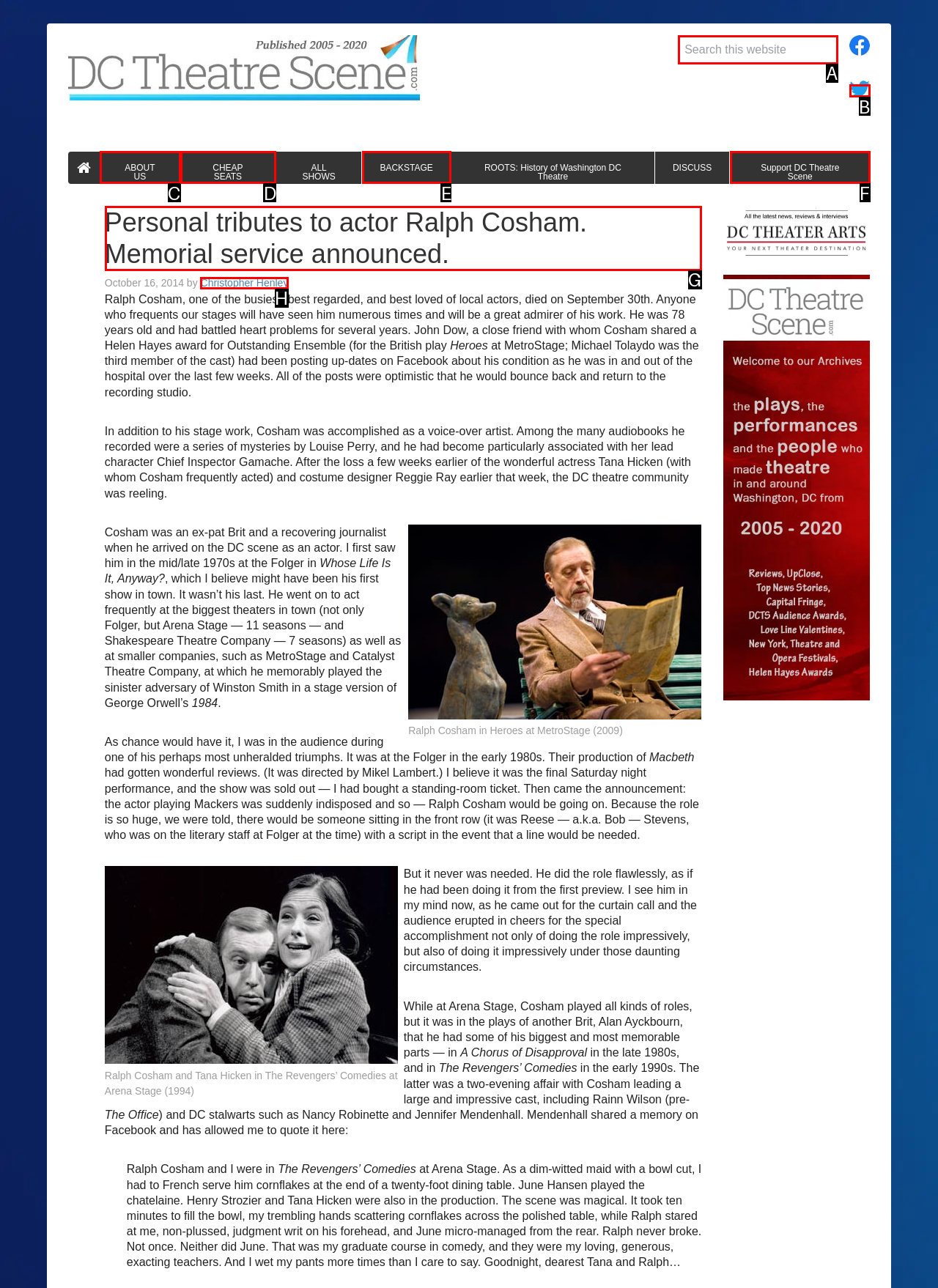Determine which letter corresponds to the UI element to click for this task: View Ralph Cosham's memorial service announcement
Respond with the letter from the available options.

G